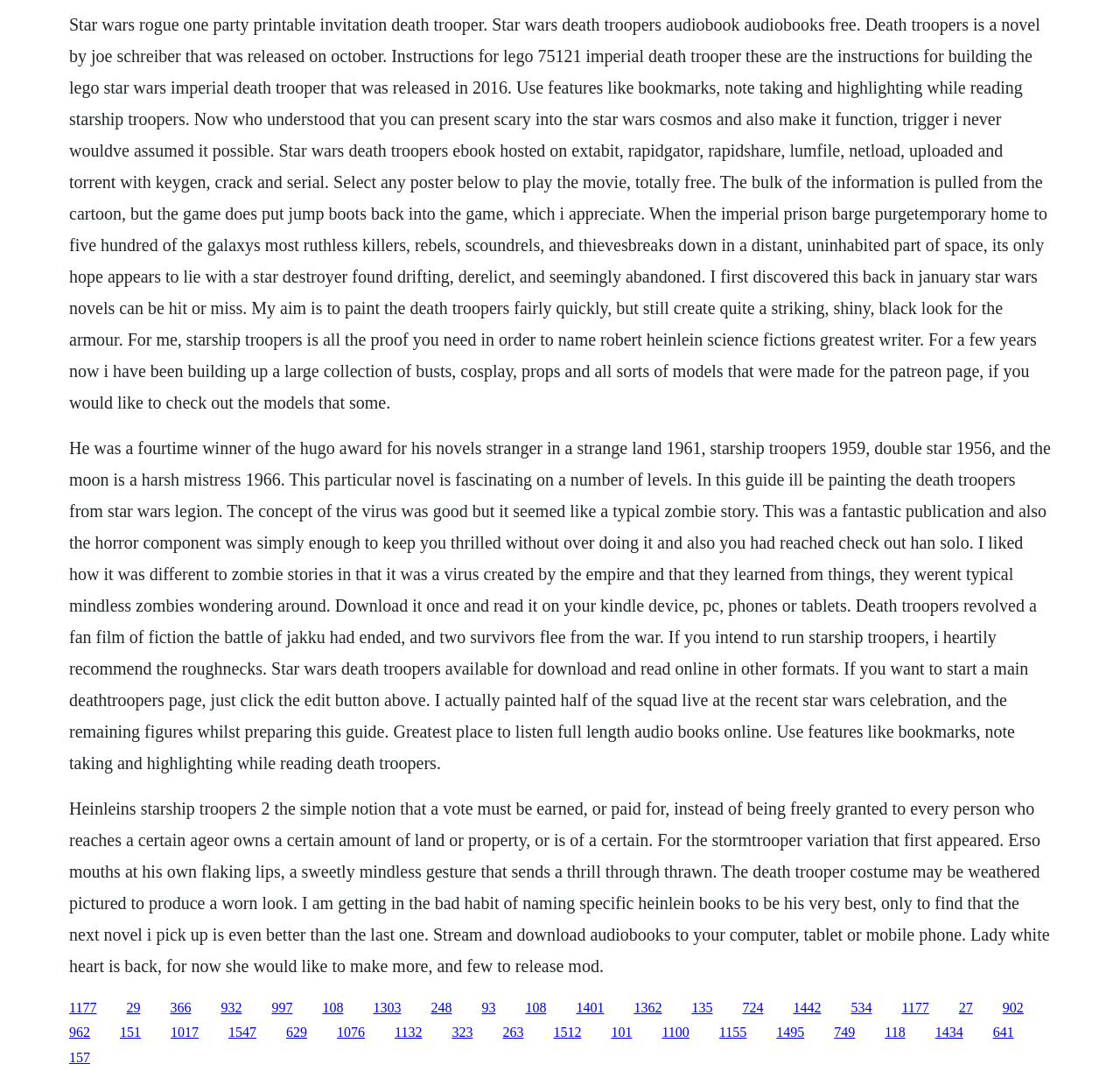Please find the bounding box coordinates of the clickable region needed to complete the following instruction: "Read the instructions for painting Death Troopers". The bounding box coordinates must consist of four float numbers between 0 and 1, i.e., [left, top, right, bottom].

[0.062, 0.741, 0.937, 0.905]